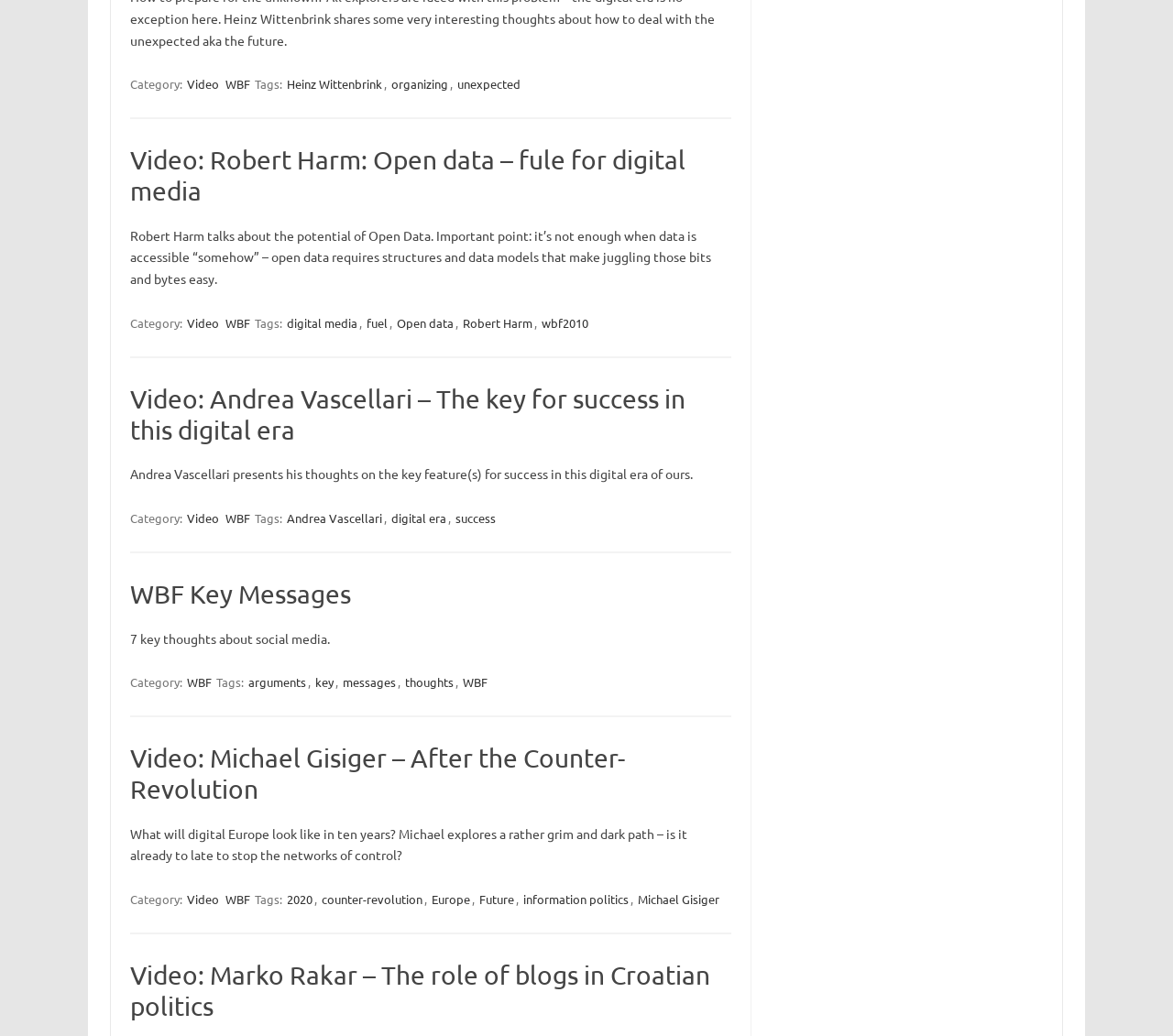What is the theme of Michael Gisiger's video?
Please provide a comprehensive answer based on the contents of the image.

The theme of Michael Gisiger's video is about the future of Europe, specifically about what digital Europe will look like in ten years, as mentioned in the description of the video.